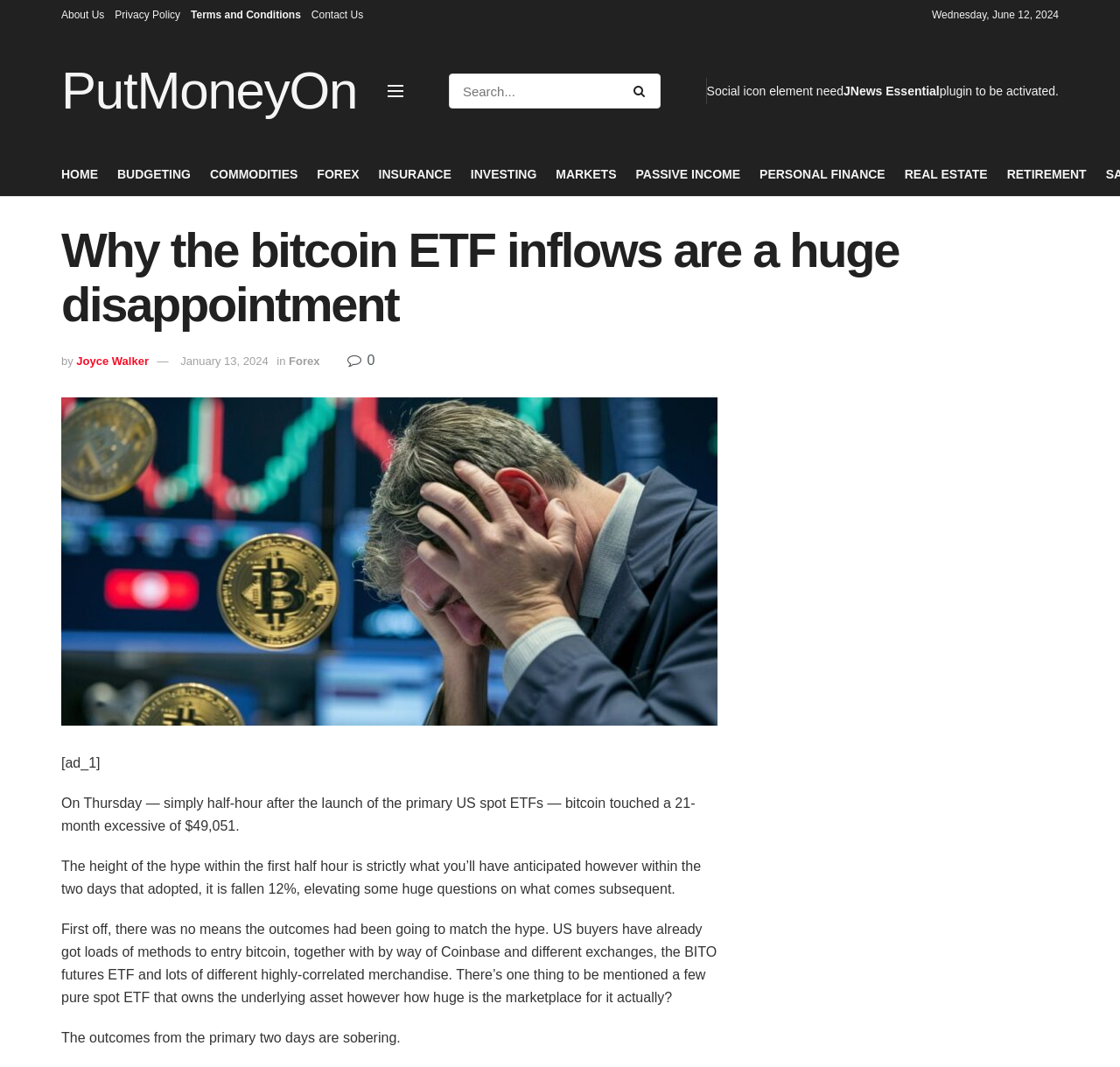Find and indicate the bounding box coordinates of the region you should select to follow the given instruction: "Go to the homepage".

[0.055, 0.143, 0.088, 0.184]